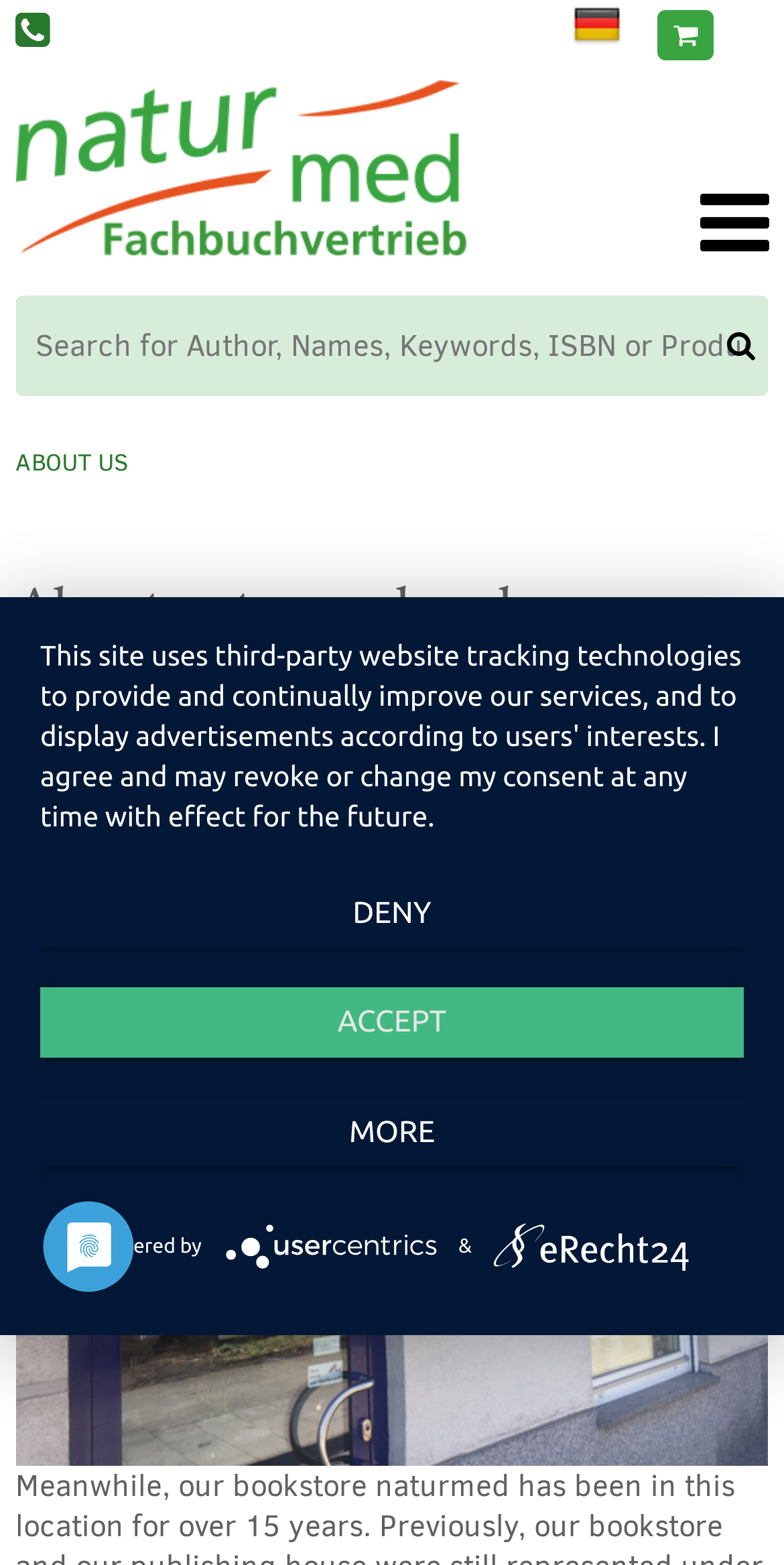Locate the bounding box coordinates of the element you need to click to accomplish the task described by this instruction: "Learn more about naturmed and its publishing firm".

[0.02, 0.366, 0.98, 0.518]